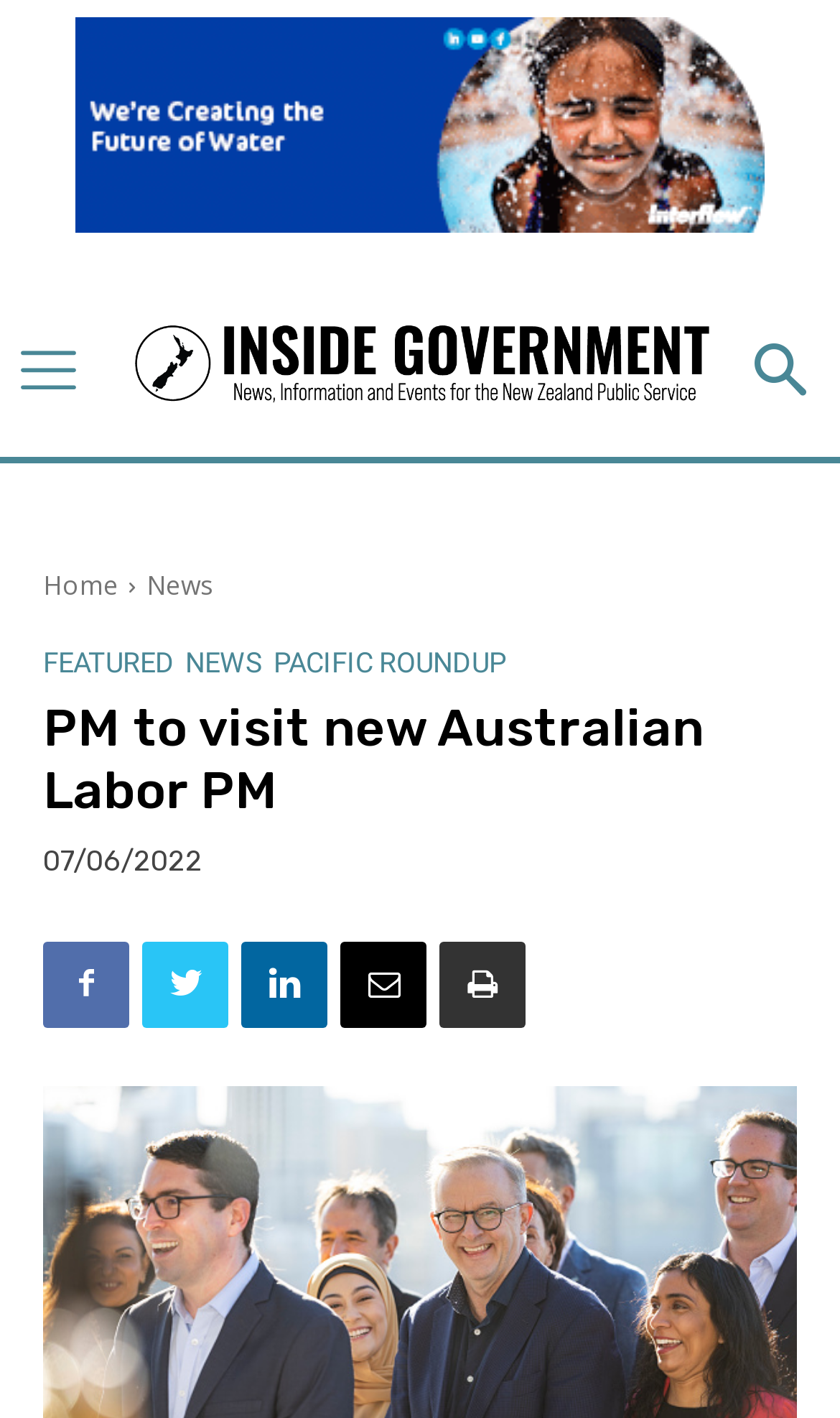Find the bounding box coordinates for the HTML element specified by: "Home".

[0.051, 0.4, 0.141, 0.425]